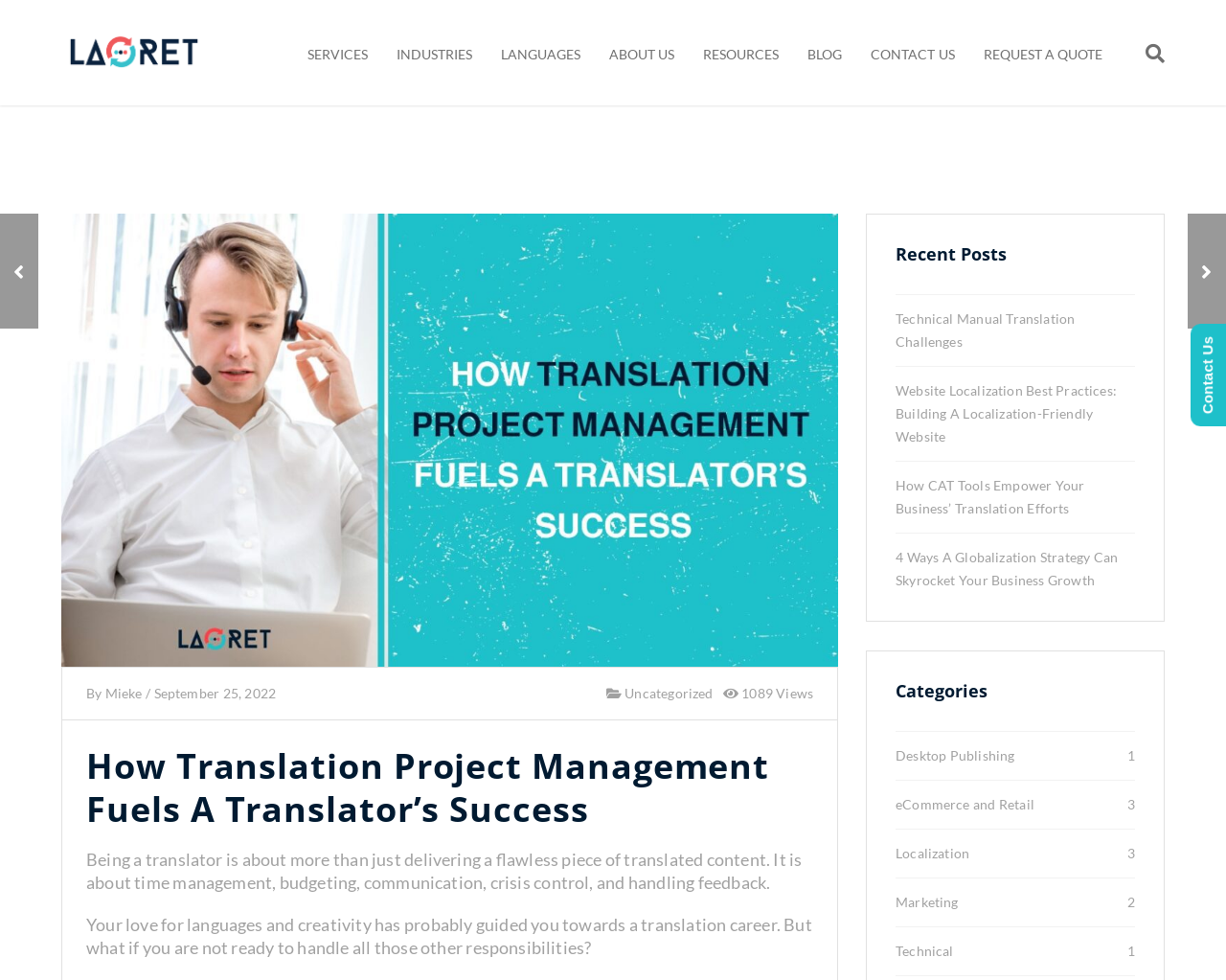Please locate the bounding box coordinates of the element that should be clicked to complete the given instruction: "Search for something".

None